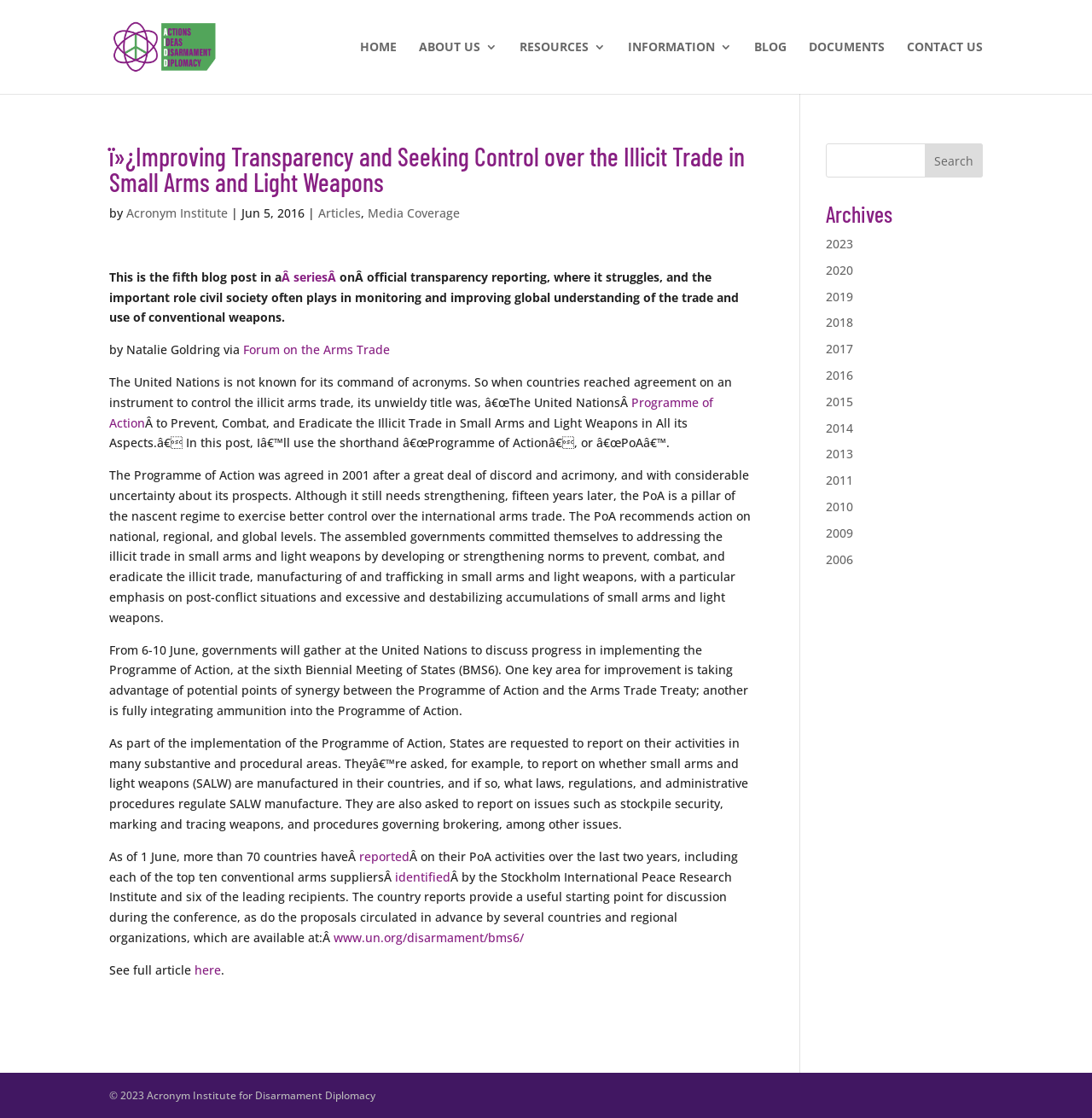From the details in the image, provide a thorough response to the question: What is the purpose of the Biennial Meeting of States?

The purpose of the Biennial Meeting of States can be inferred from the content of the article, which mentions that governments will gather at the United Nations to discuss progress in implementing the Programme of Action.